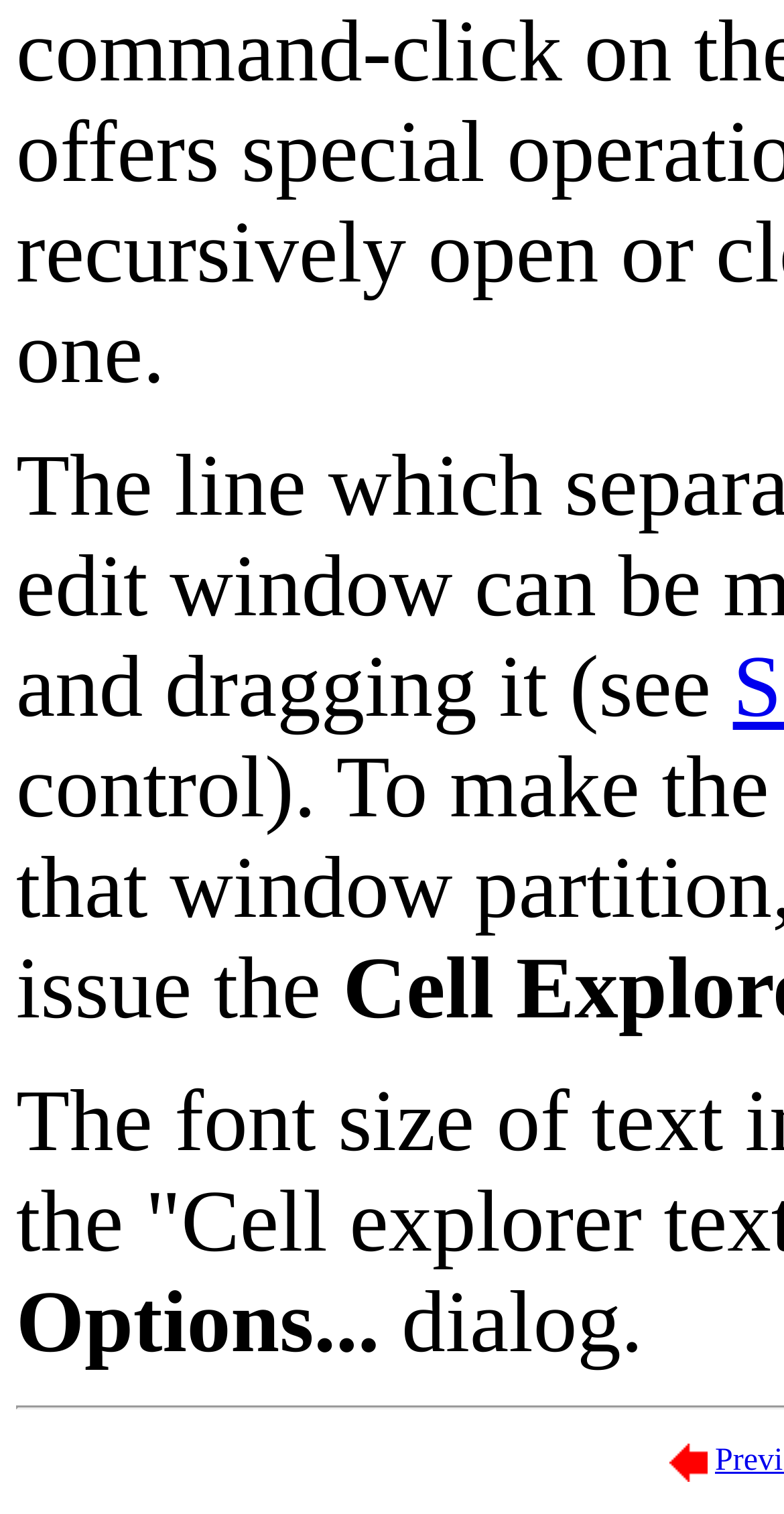Determine the bounding box of the UI element mentioned here: "alt="Prev"". The coordinates must be in the format [left, top, right, bottom] with values ranging from 0 to 1.

[0.853, 0.961, 0.902, 0.984]